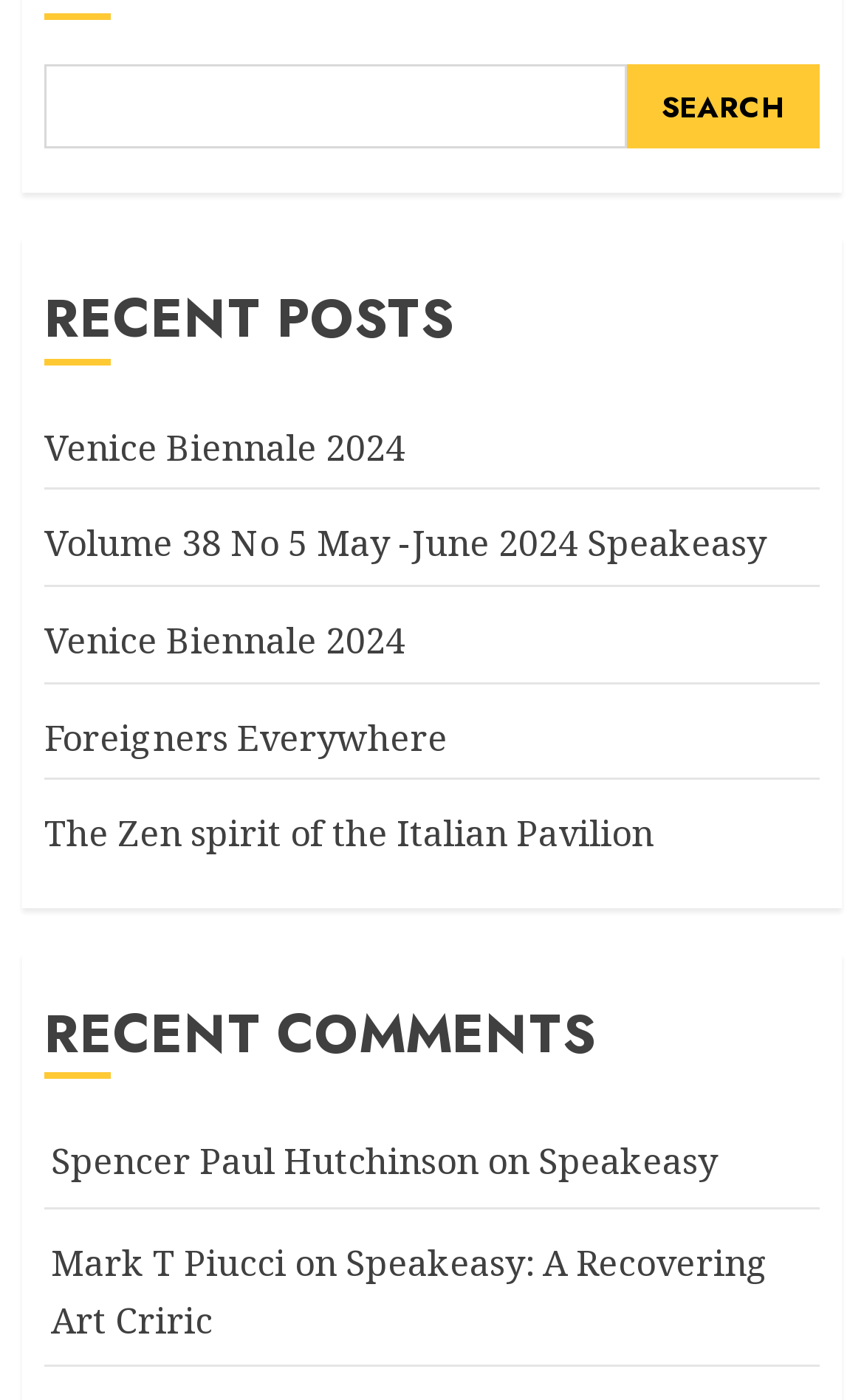Provide the bounding box coordinates of the area you need to click to execute the following instruction: "read recent post about Venice Biennale 2024".

[0.051, 0.302, 0.469, 0.338]